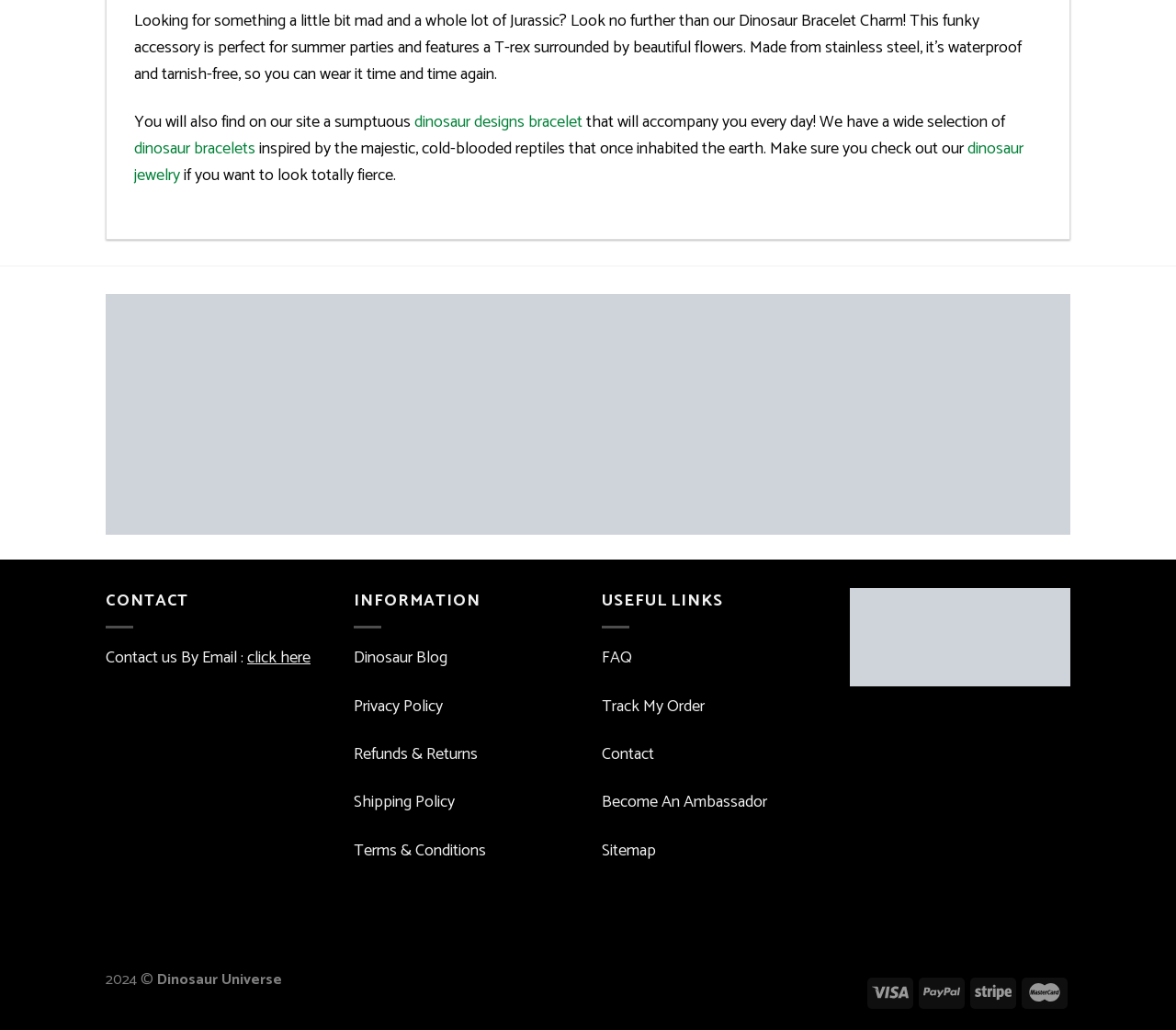Please specify the bounding box coordinates of the clickable region to carry out the following instruction: "Check out dinosaur jewelry". The coordinates should be four float numbers between 0 and 1, in the format [left, top, right, bottom].

[0.114, 0.131, 0.87, 0.184]